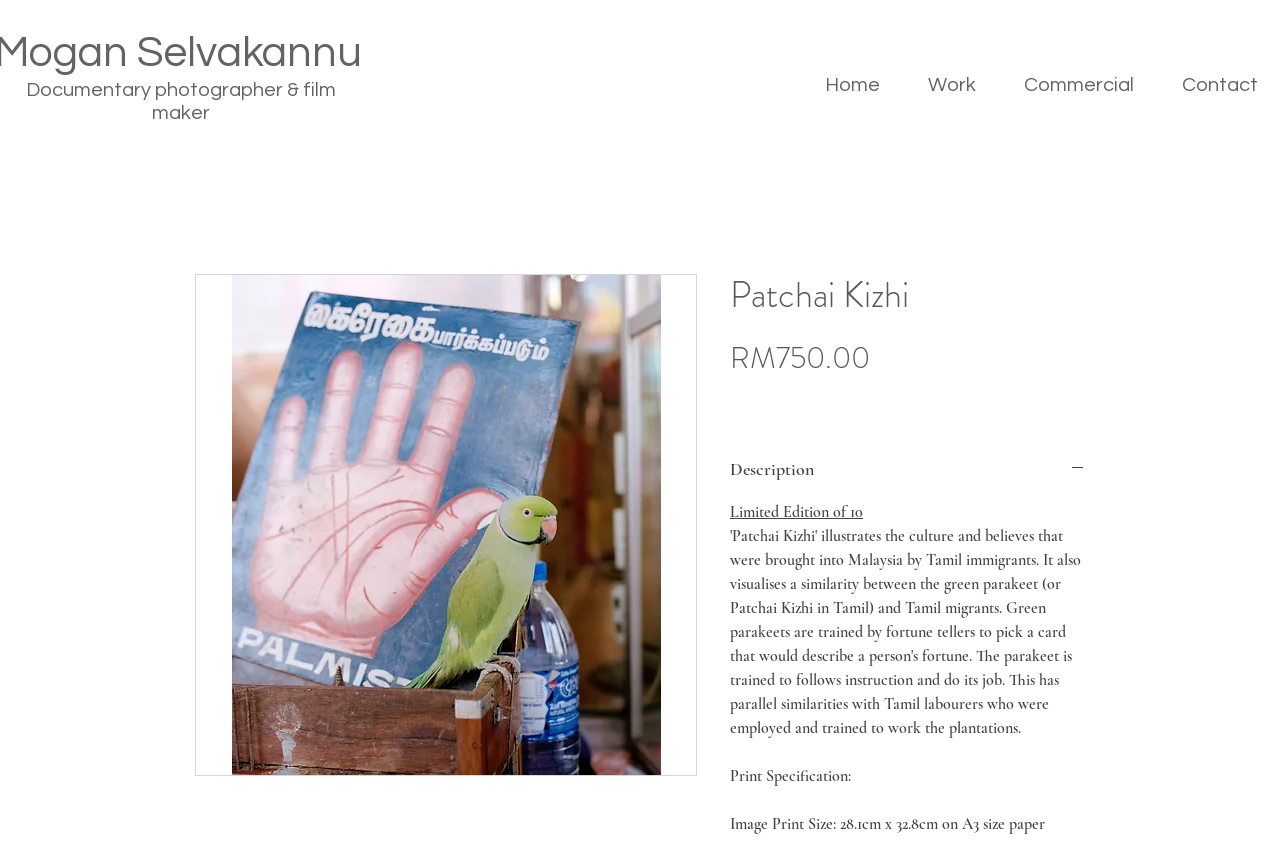Provide a short, one-word or phrase answer to the question below:
What is the edition of the Patchai Kizhi?

Limited Edition of 10